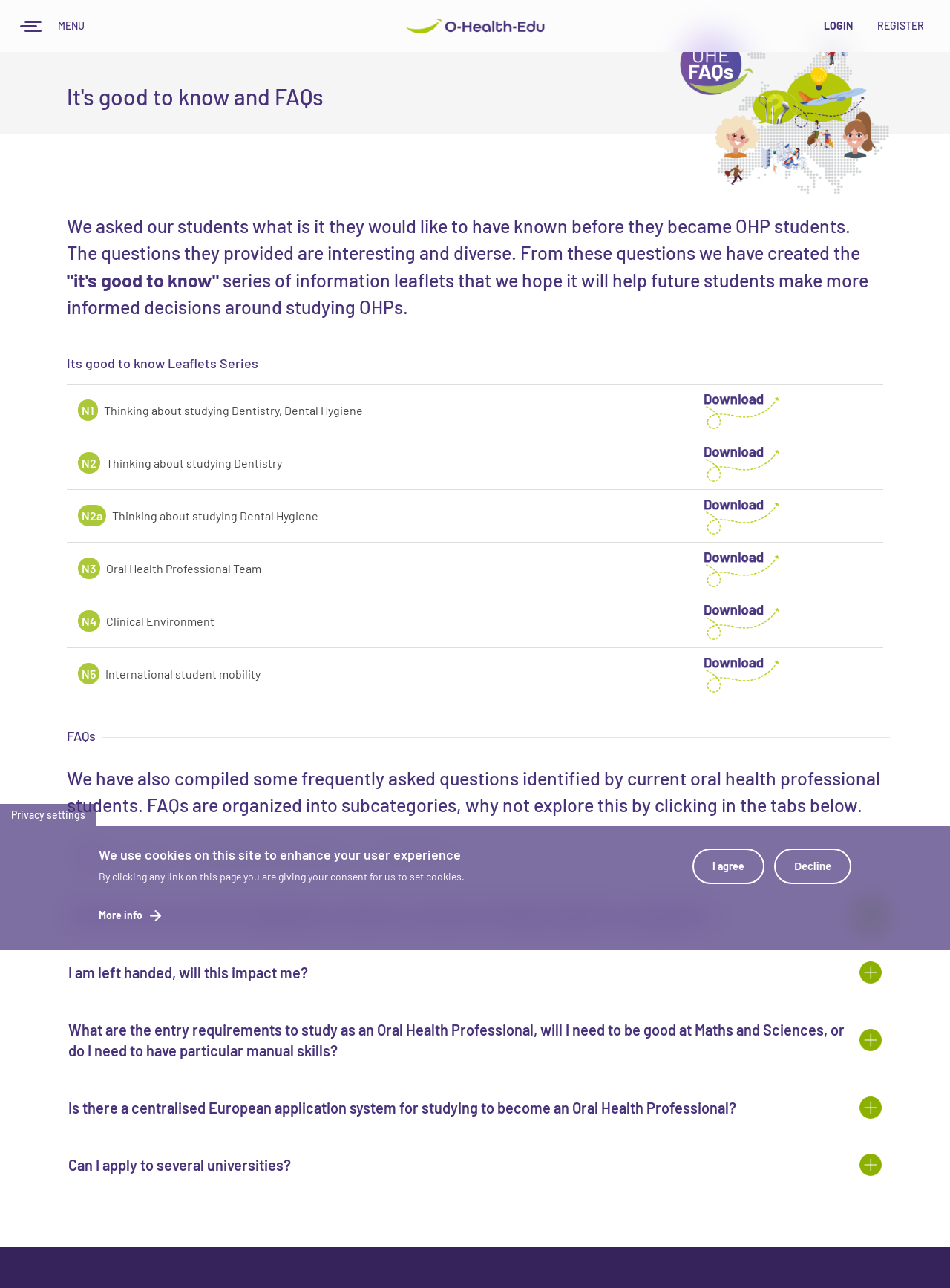Find the bounding box coordinates of the element you need to click on to perform this action: 'Click the 'What is the success rate for applications, what are my chances of being accepted on a programme?' tab'. The coordinates should be represented by four float values between 0 and 1, in the format [left, top, right, bottom].

[0.071, 0.691, 0.929, 0.731]